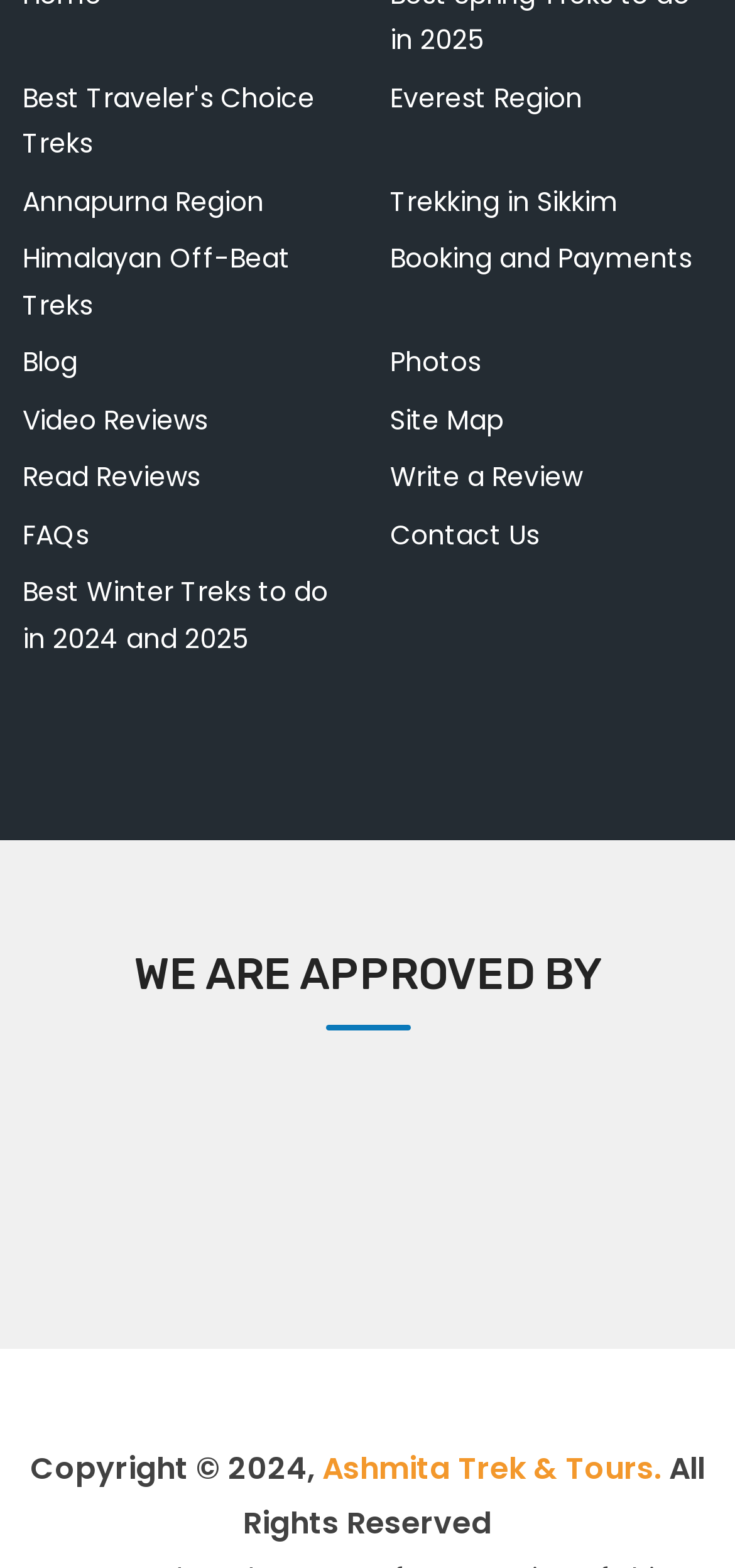How many navigation links are there?
Please provide a detailed and comprehensive answer to the question.

The webpage has 12 navigation links, which include 'Best Traveler's Choice Treks', 'Everest Region', 'Annapurna Region', 'Trekking in Sikkim', 'Himalayan Off-Beat Treks', 'Booking and Payments', 'Blog', 'Photos', 'Video Reviews', 'Site Map', 'Read Reviews', and 'Write a Review'.